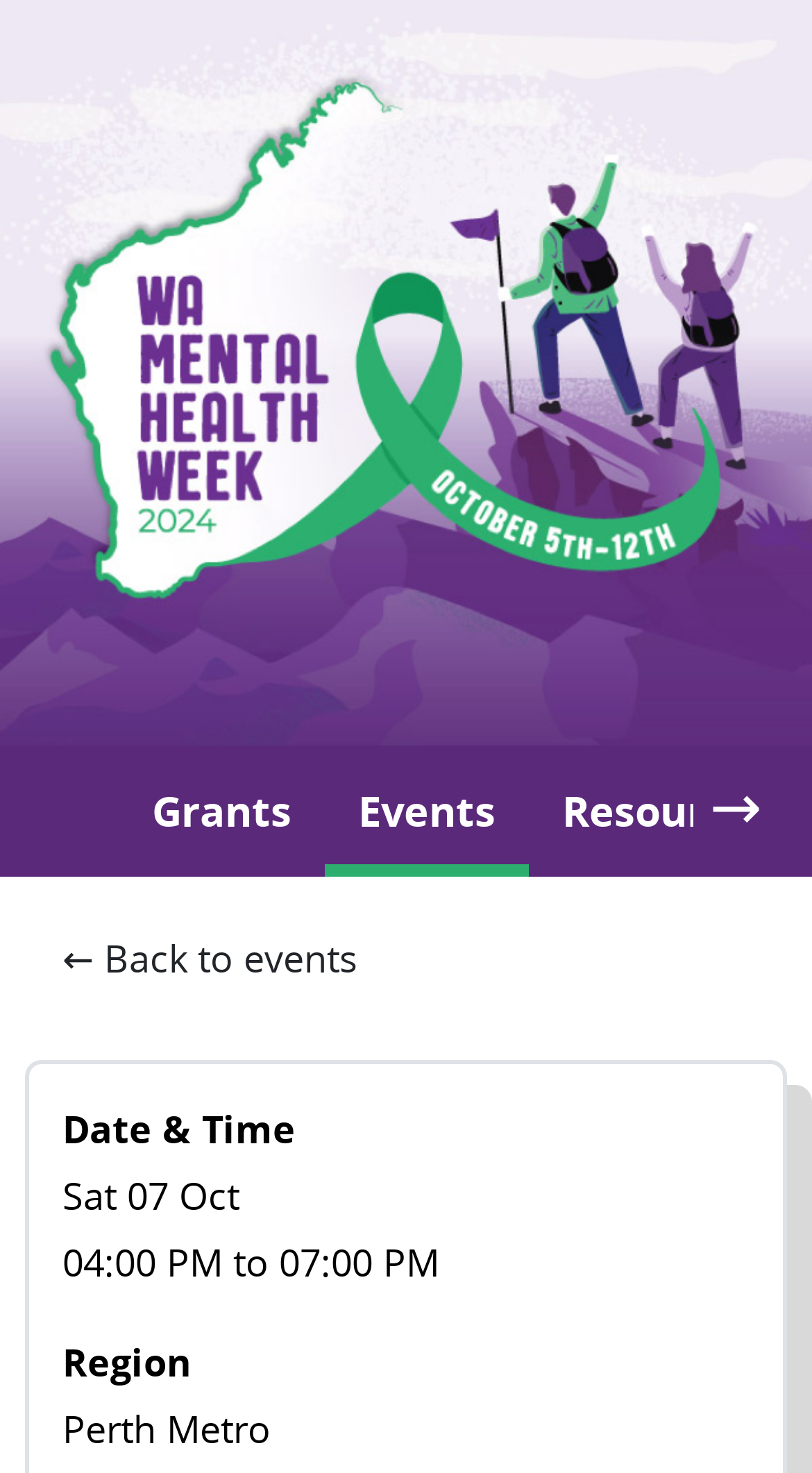Deliver a detailed narrative of the webpage's visual and textual elements.

The webpage is about the Mental Health Week 2023 event, featuring a special guest, Dr. R. Santhanakrishanan. At the top of the page, there is a banner image with the title "Mental Health Week" and a navigation menu with four links: "Grants", "Events" (which is currently selected), "Resources", and two arrow buttons to navigate between pages.

Below the navigation menu, there is a section with event details. The date and time of the event are listed as Saturday, October 7th, from 4:00 PM to 7:00 PM. The region of the event is specified as Perth Metro.